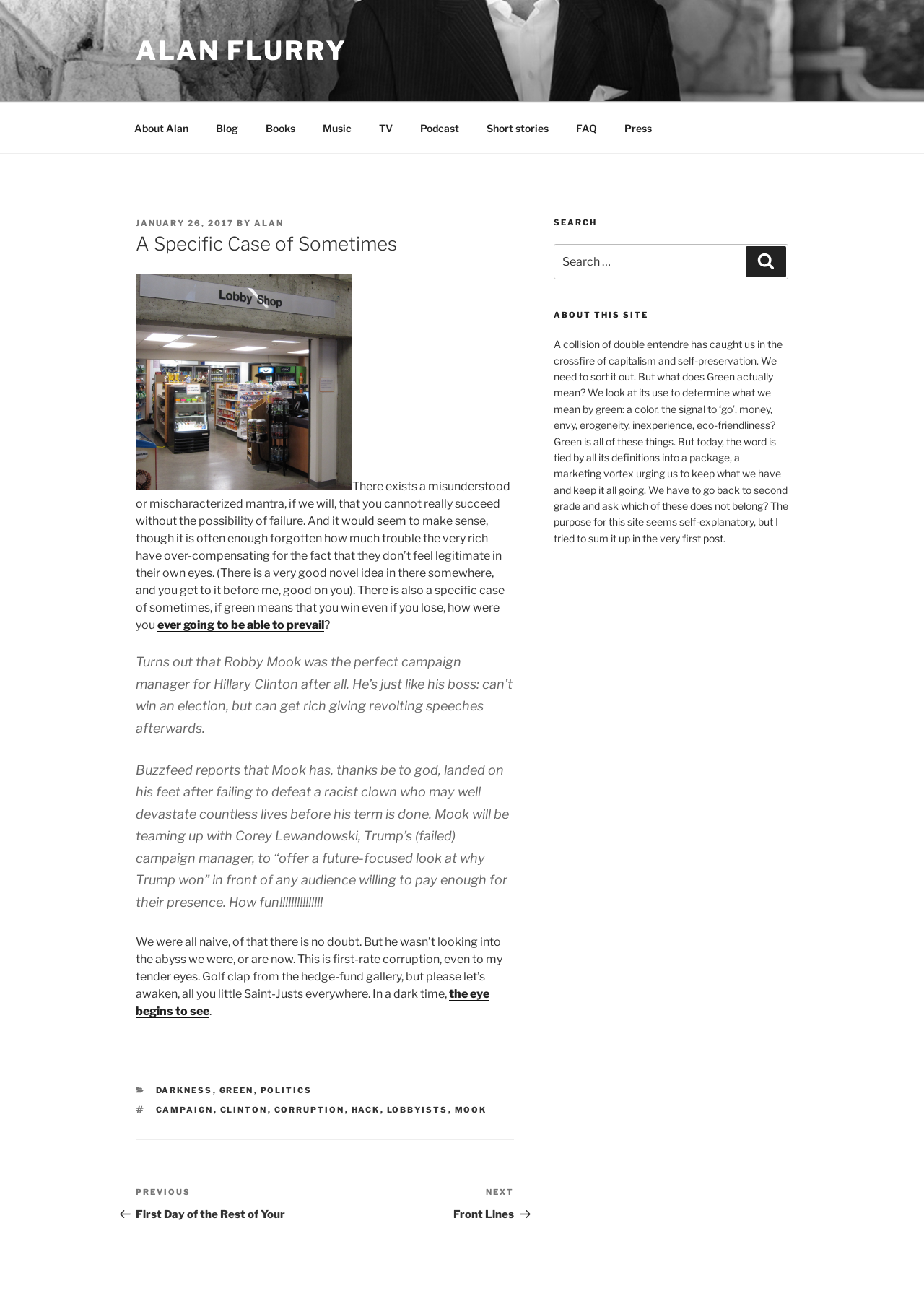Find the bounding box coordinates for the area you need to click to carry out the instruction: "Search for a term". The coordinates should be four float numbers between 0 and 1, indicated as [left, top, right, bottom].

[0.599, 0.187, 0.853, 0.213]